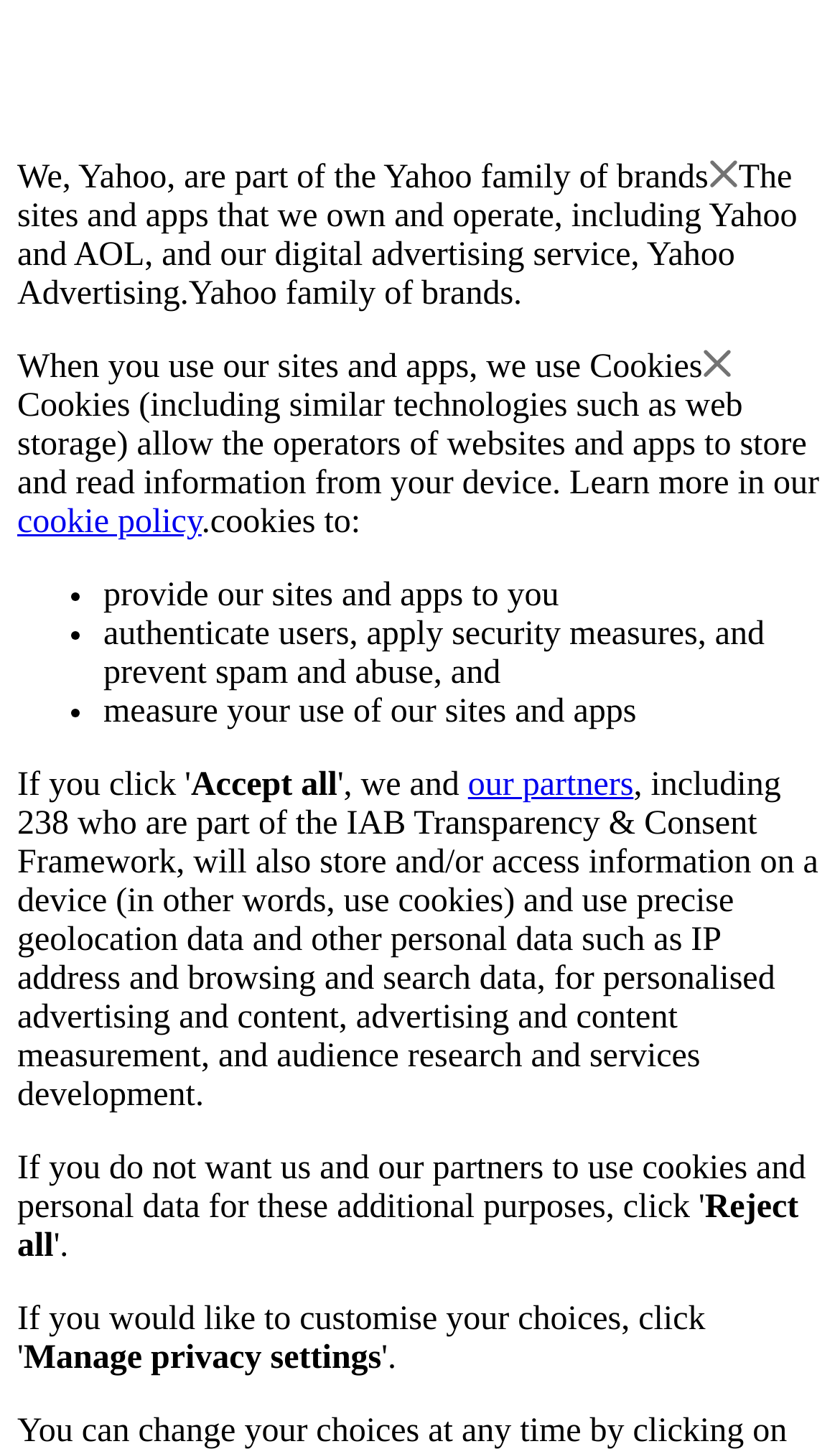Please answer the following question using a single word or phrase: 
How many partners are part of the IAB Transparency & Consent Framework?

238